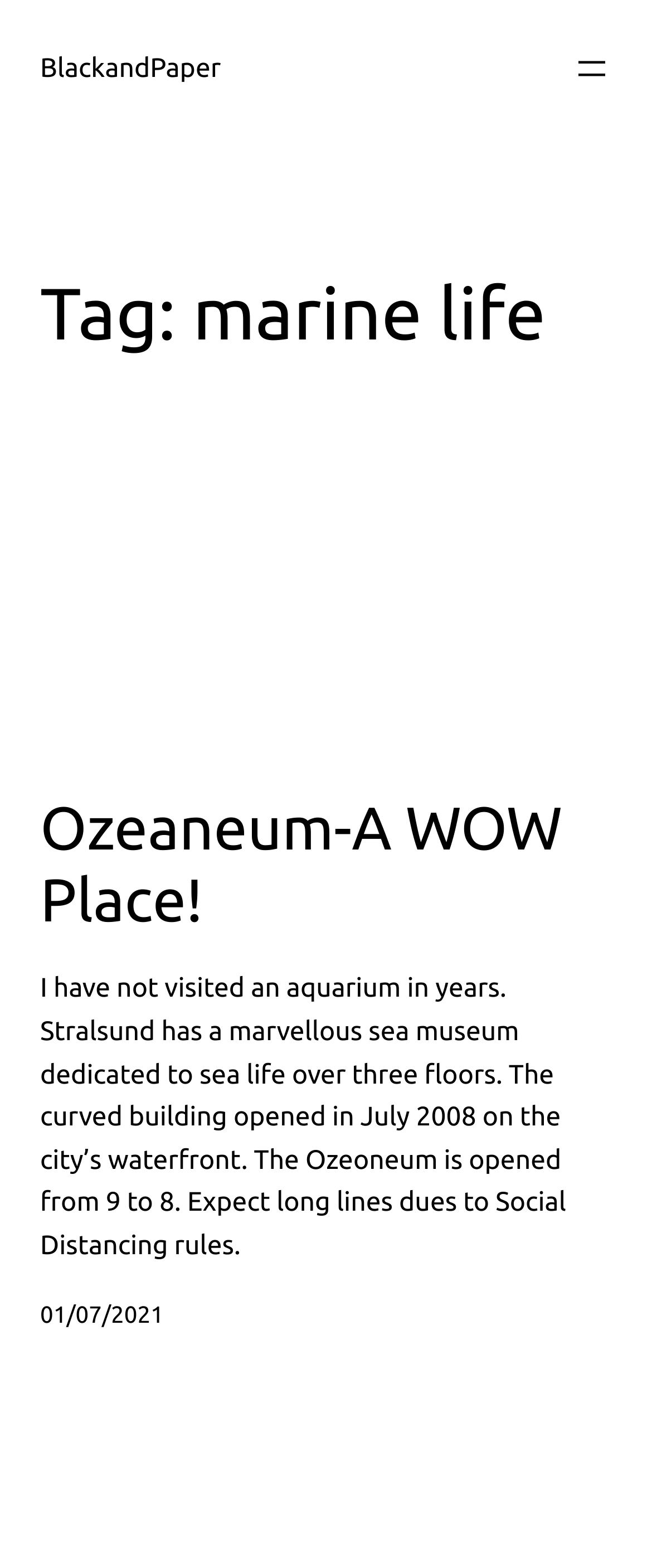Generate a comprehensive description of the webpage.

The webpage is an archive page for "marine life" on the BlackandPaper website. At the top left, there is a link to the website's homepage, "BlackandPaper". On the top right, there is a button to open a menu. 

Below the top section, the main content area begins. It starts with a heading that reads "Tag: marine life". 

Underneath the heading, there is a figure that takes up a significant portion of the page, containing an image with a link to an article titled "Ozeaneum-A WOW Place!". 

Below the figure, there is another heading with the same title, "Ozeaneum-A WOW Place!", which is also a link to the same article. 

Following the heading, there is a block of text that describes a visit to the Ozeaneum, a sea museum in Stralsund, Germany. The text provides details about the museum, including its location, opening hours, and a note about long lines due to social distancing rules.

At the bottom of the page, there is a timestamp indicating that the article was posted on "01/07/2021".